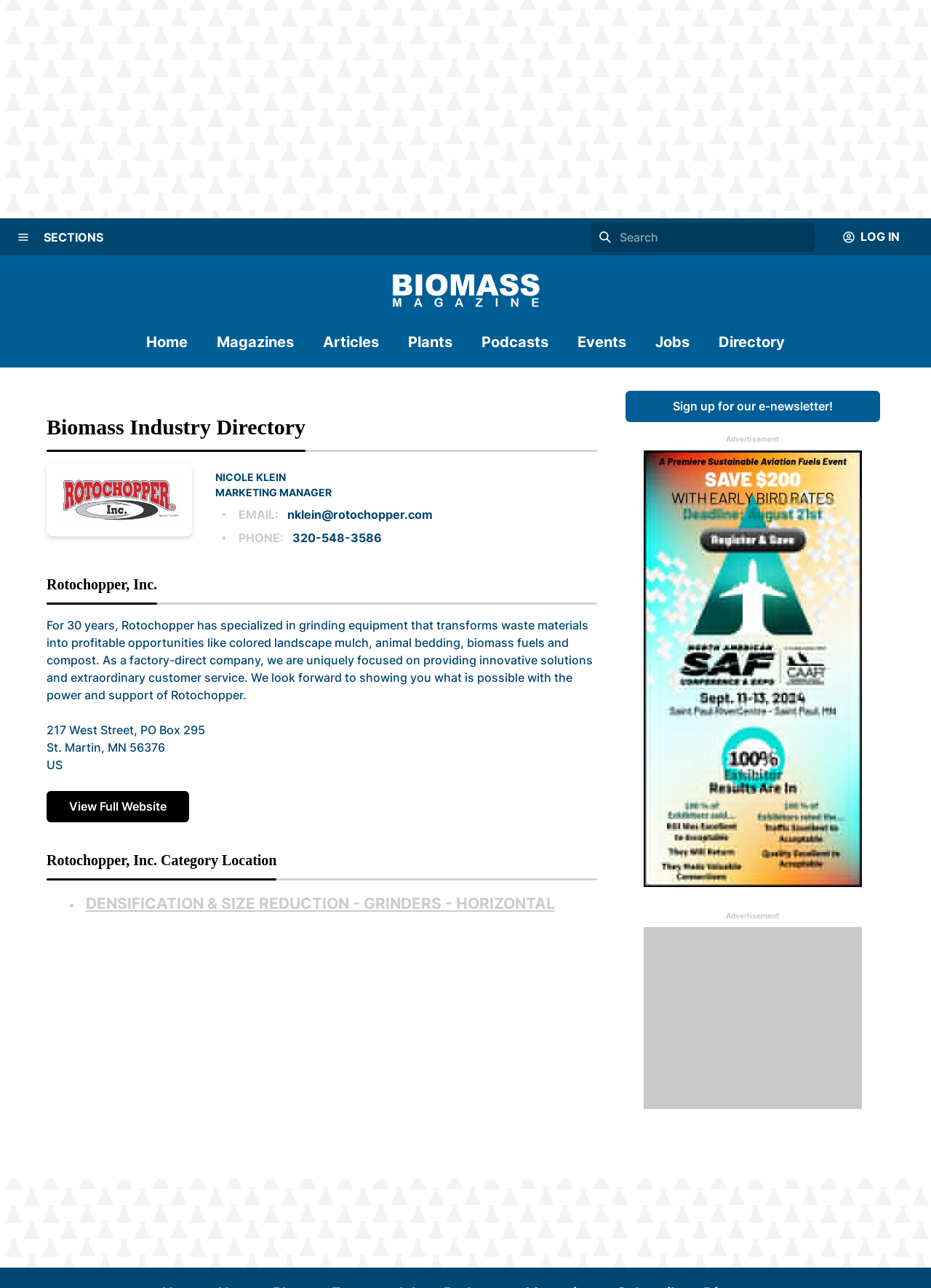Identify the bounding box coordinates for the region to click in order to carry out this instruction: "Sign up for the e-newsletter". Provide the coordinates using four float numbers between 0 and 1, formatted as [left, top, right, bottom].

[0.672, 0.303, 0.945, 0.328]